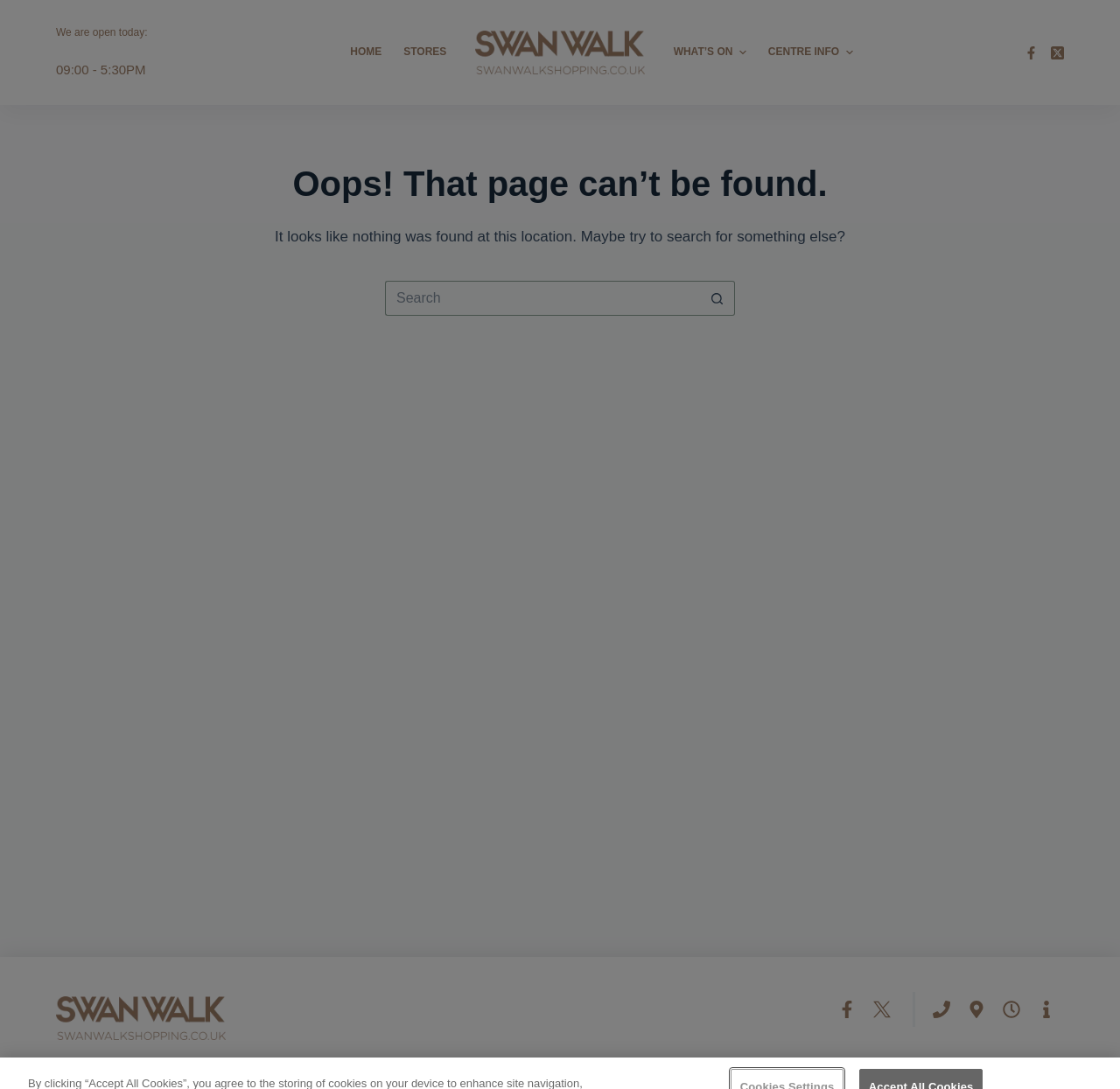Describe in detail what you see on the webpage.

The webpage is a "Page not found" error page for Swan Walk Shopping Centre. At the top left, there is a "Skip to content" link. Below it, there is a section displaying the shopping centre's opening hours, "We are open today: 09:00 - 5:30PM". 

To the right of the opening hours, there are two navigation menus, each with three menu items. The first menu has items "HOME" and "STORES", while the second menu has items "WHAT'S ON", "CENTRE INFO", and two dropdown menus. Each menu item has an accompanying icon.

Below the navigation menus, there is a main section with a header that reads "Oops! That page can’t be found." followed by a paragraph of text explaining that the page was not found and suggesting a search. 

To the right of the header, there is a search box with a search button and a magnifying glass icon. Below the search box, there is a status indicator that displays "No results" when no search results are found.

At the bottom of the page, there are social media links to Facebook and Twitter, as well as a link to the Swan Walk Shopping Centre's homepage.